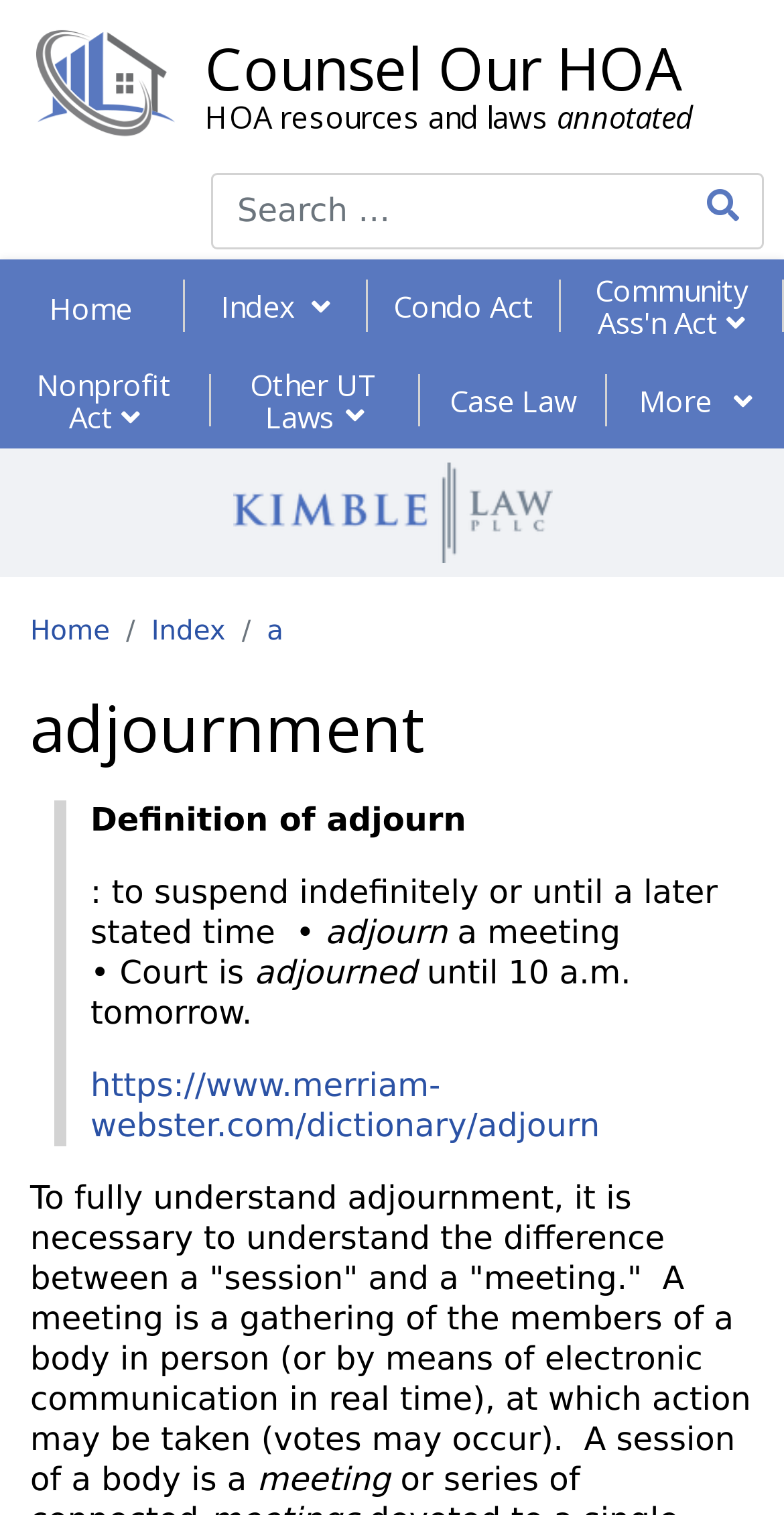What is the definition of 'adjournment' according to this webpage?
Answer the question with as much detail as you can, using the image as a reference.

The webpage provides a definition of 'adjournment' as 'to suspend indefinitely or until a later stated time', which is stated in the StaticText element on the webpage.